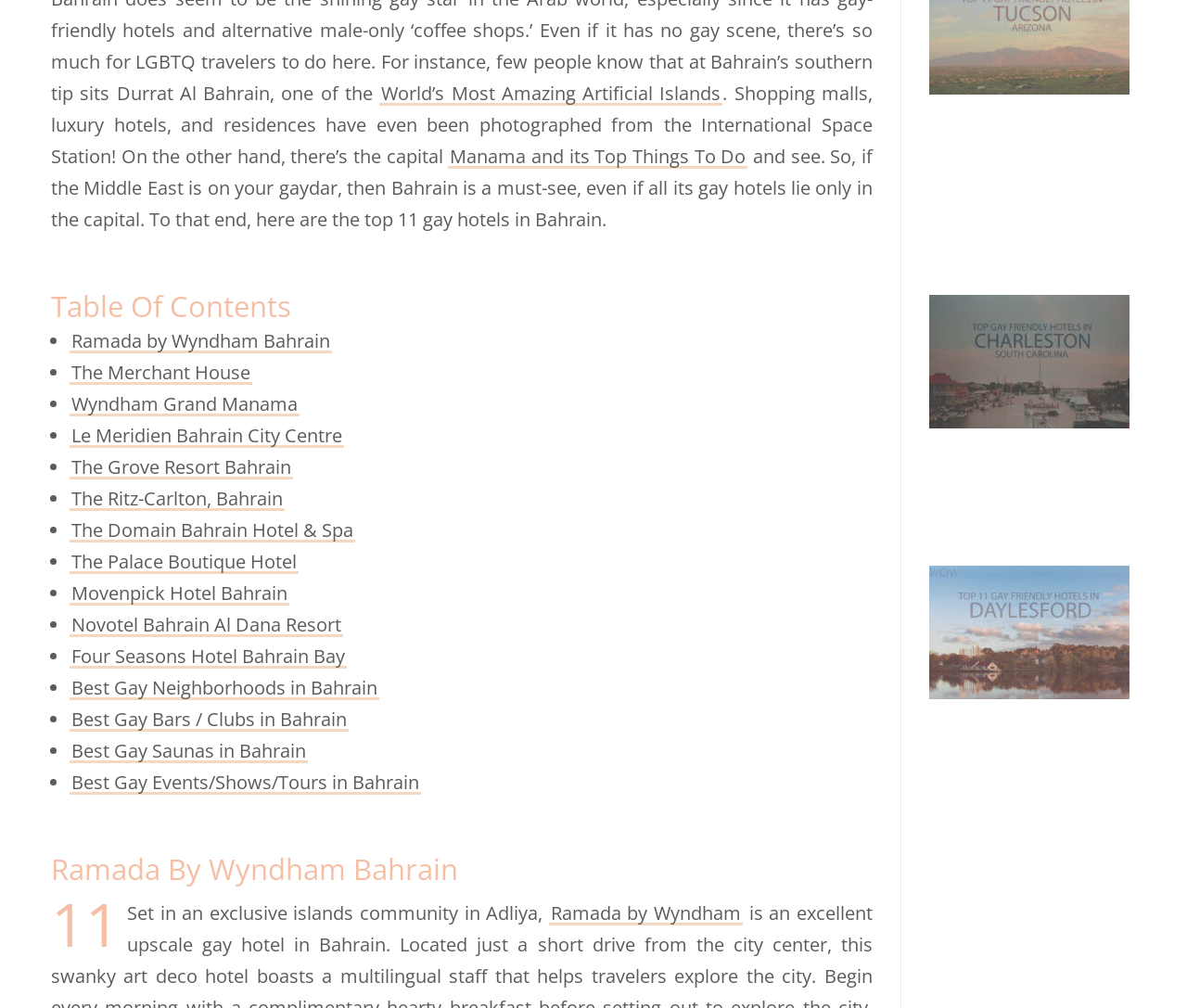Please identify the bounding box coordinates of the area I need to click to accomplish the following instruction: "Explore the Table Of Contents".

[0.043, 0.282, 0.245, 0.324]